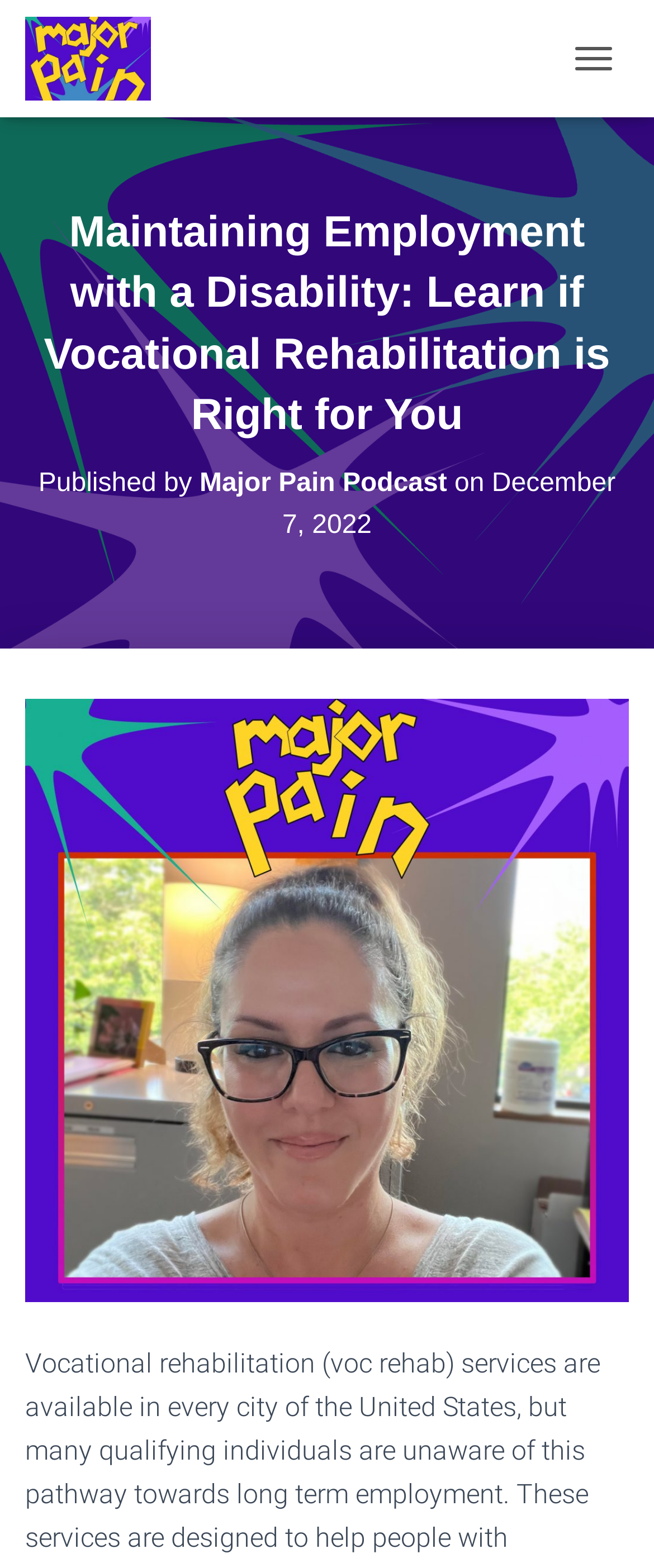Identify and provide the bounding box for the element described by: "Toggle Navigation".

[0.854, 0.02, 0.962, 0.054]